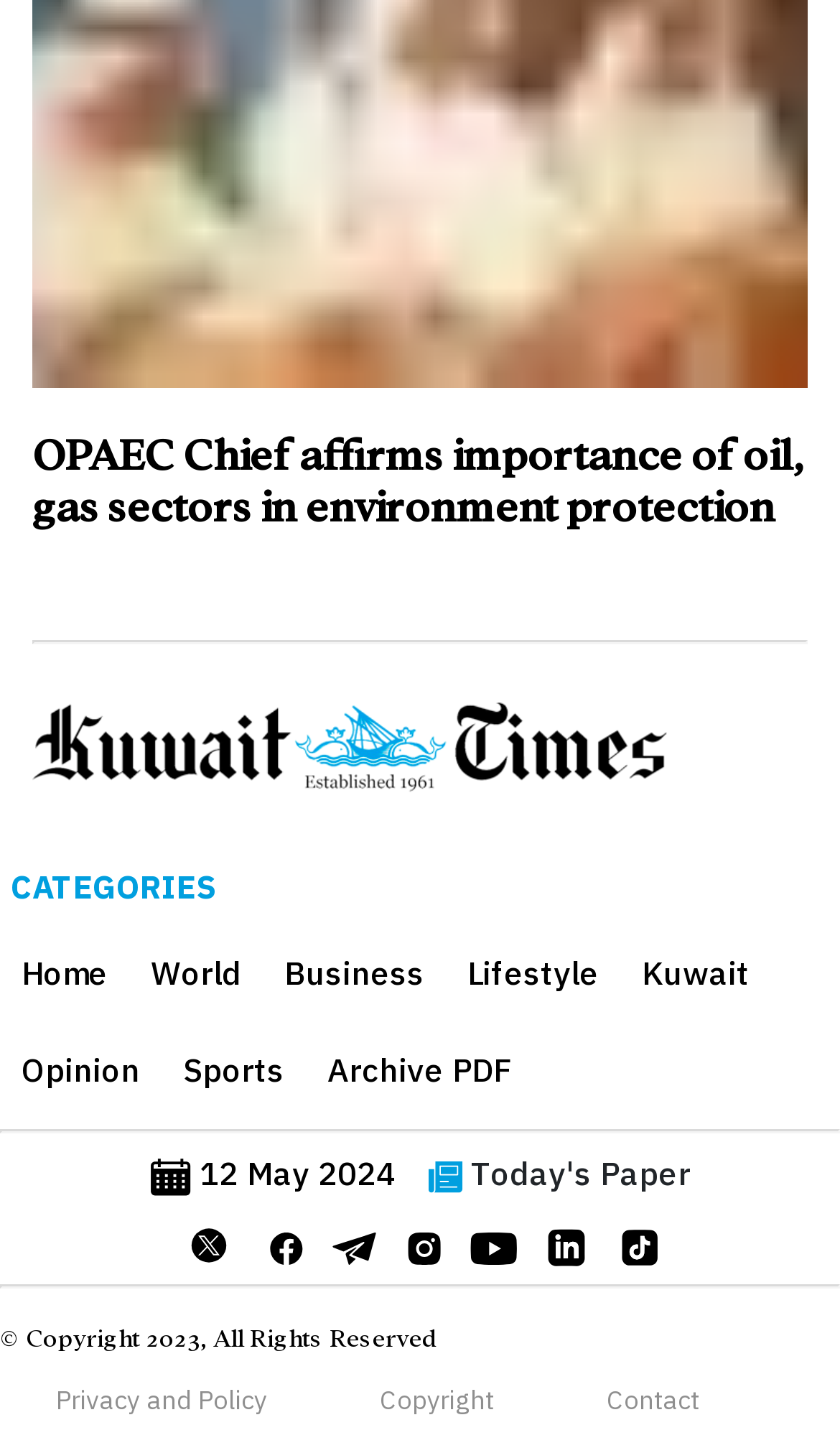Identify the bounding box coordinates of the clickable region to carry out the given instruction: "Check the article 'Exploring the Geographical Marvels and Hill Stations of Maharashtra'".

None